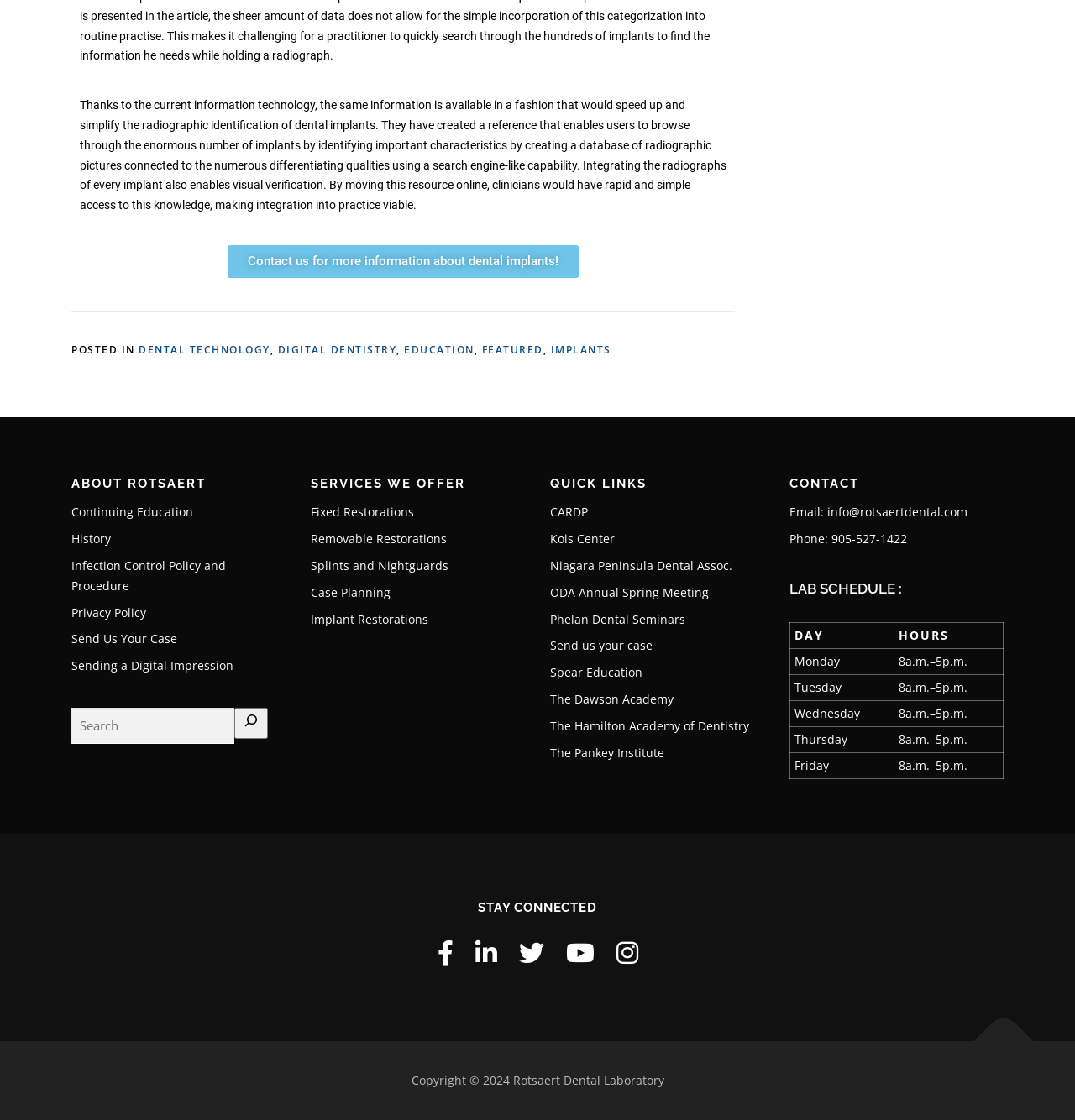Find the bounding box coordinates of the area to click in order to follow the instruction: "Learn about implant restorations".

[0.289, 0.545, 0.398, 0.56]